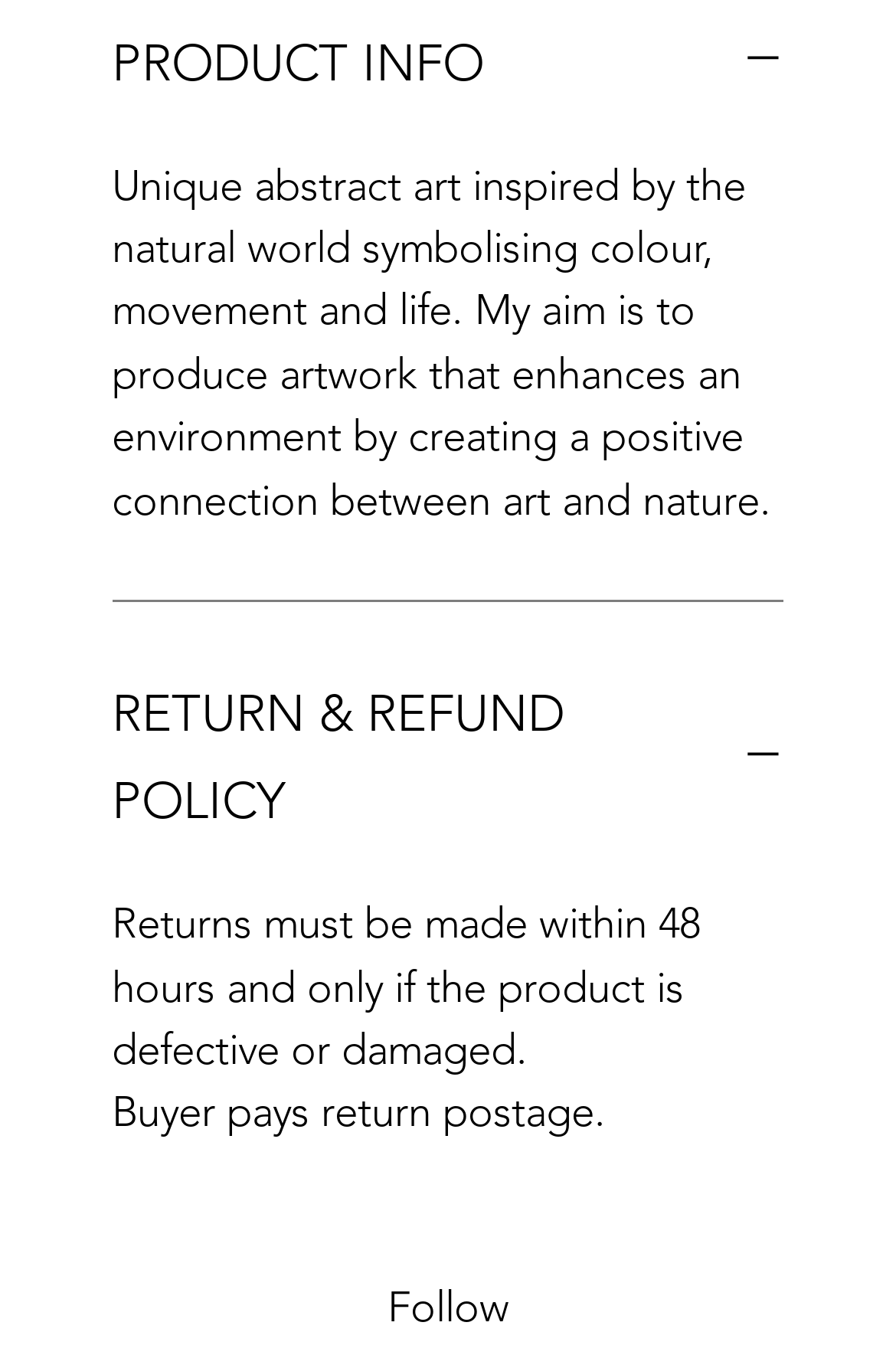Please respond to the question with a concise word or phrase:
What is the contact email?

info@artloungeinternational.com